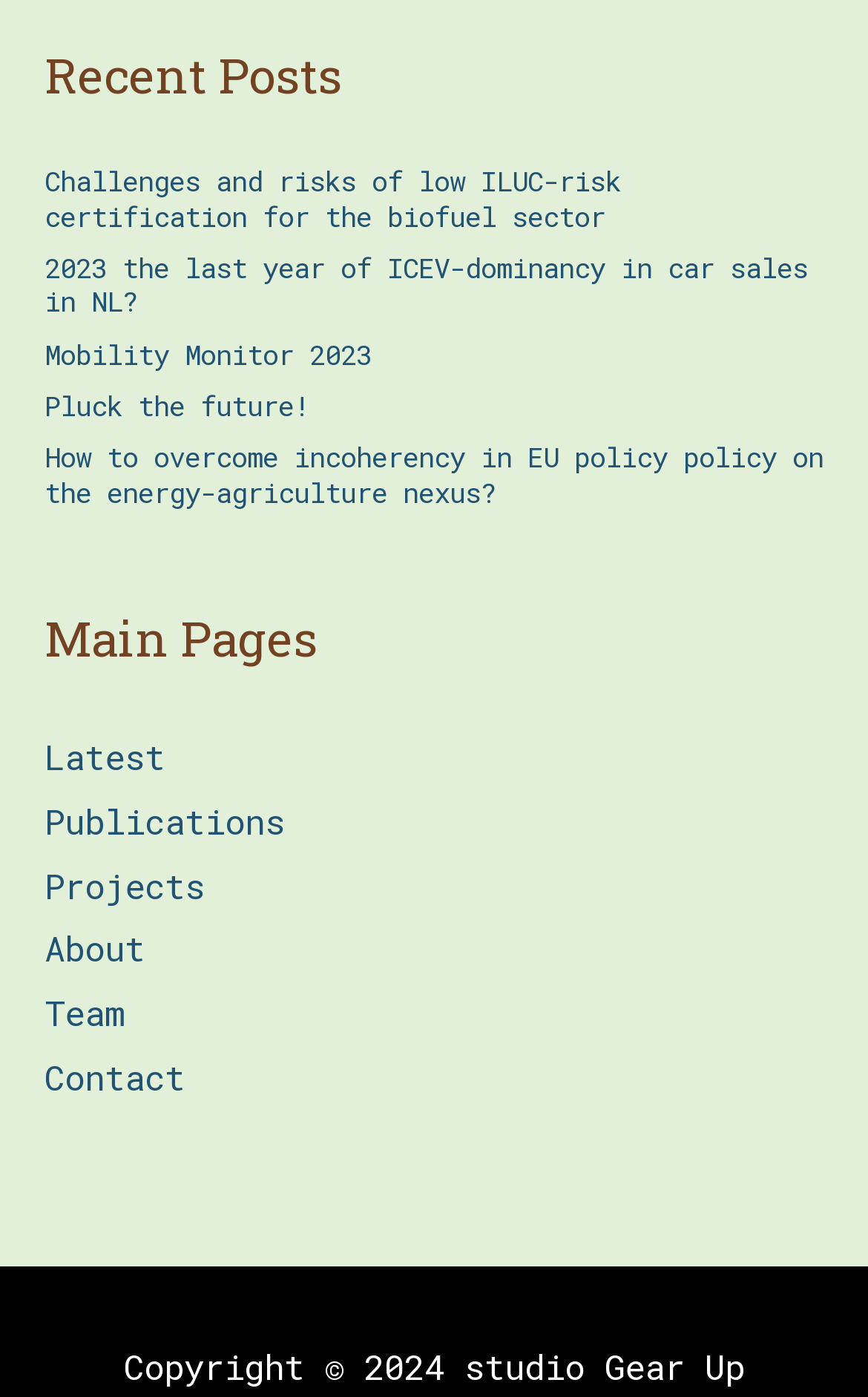What is the name of the studio?
Refer to the screenshot and answer in one word or phrase.

studio Gear Up